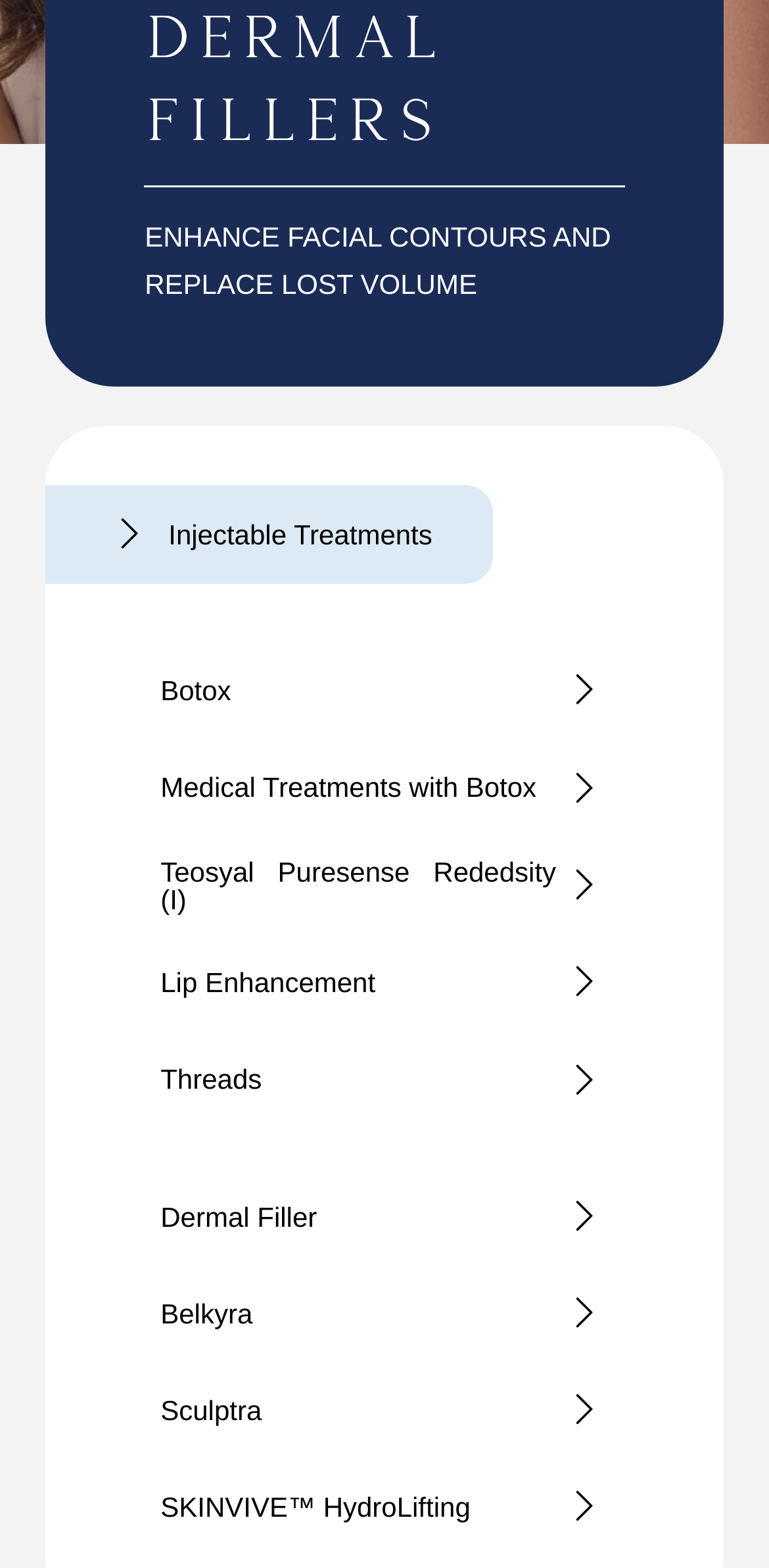Please predict the bounding box coordinates of the element's region where a click is necessary to complete the following instruction: "Read about Dermal Filler". The coordinates should be represented by four float numbers between 0 and 1, i.e., [left, top, right, bottom].

[0.137, 0.745, 0.863, 0.806]